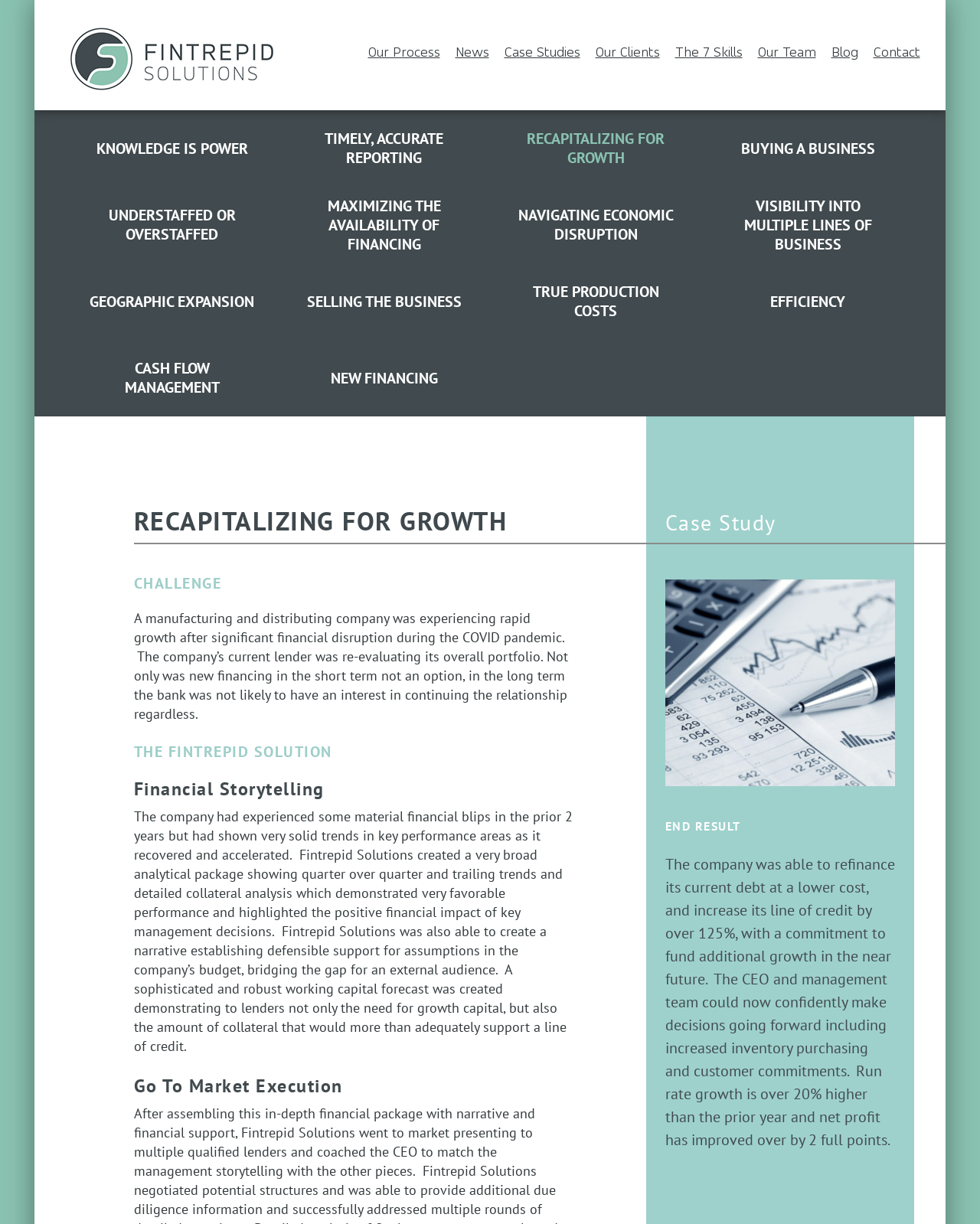Please find the bounding box coordinates of the element that must be clicked to perform the given instruction: "Click on 'NAVIGATING ECONOMIC DISRUPTION'". The coordinates should be four float numbers from 0 to 1, i.e., [left, top, right, bottom].

[0.529, 0.168, 0.687, 0.199]